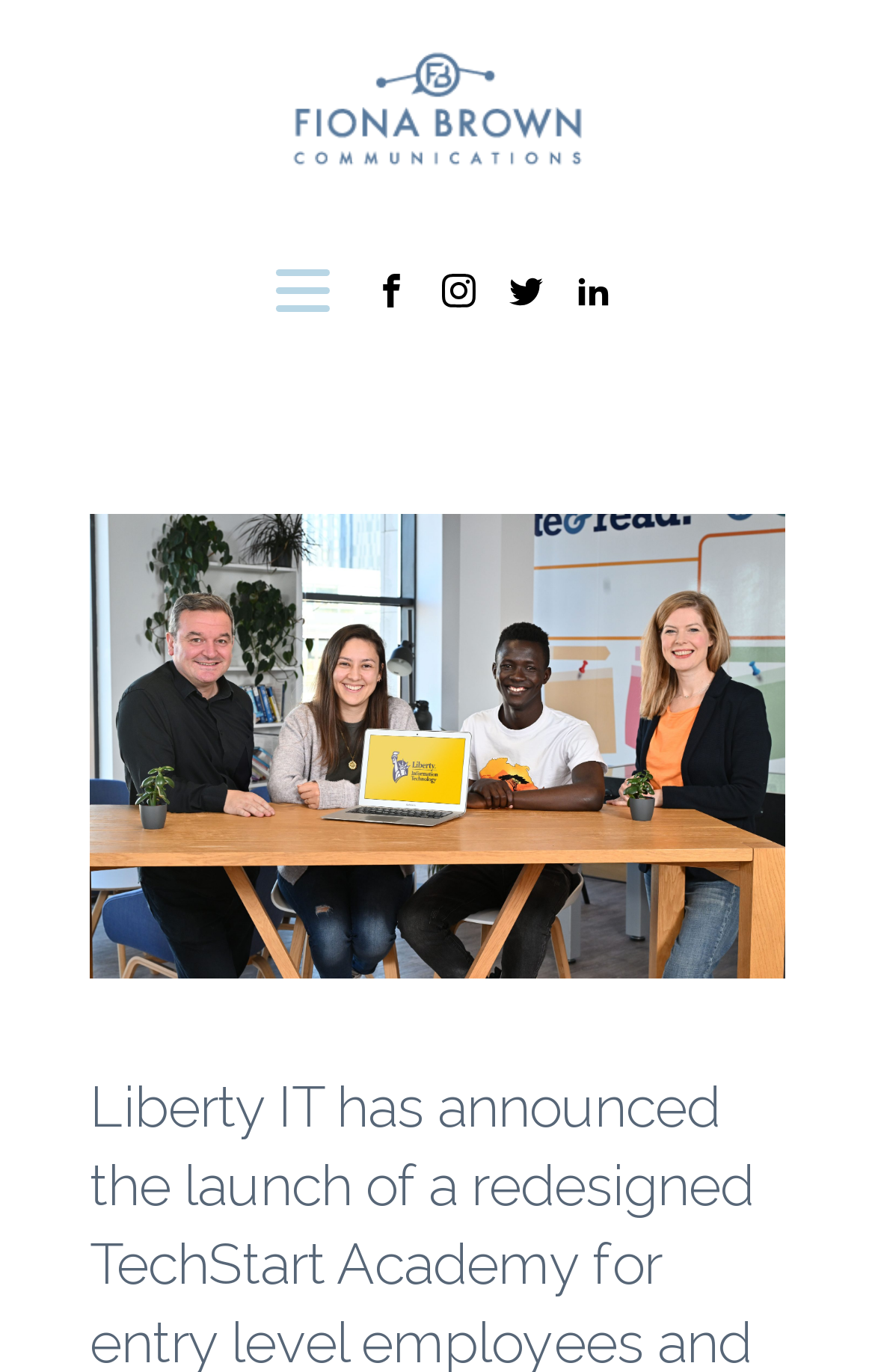Please provide a detailed answer to the question below based on the screenshot: 
How many social media links are there?

I counted the number of links with 'Visit our' prefix, which are 'Visit our Facebook', 'Visit our Instagram', 'Visit our Twitter', and 'Visit our LinkedIn', and found that there are 4 social media links.